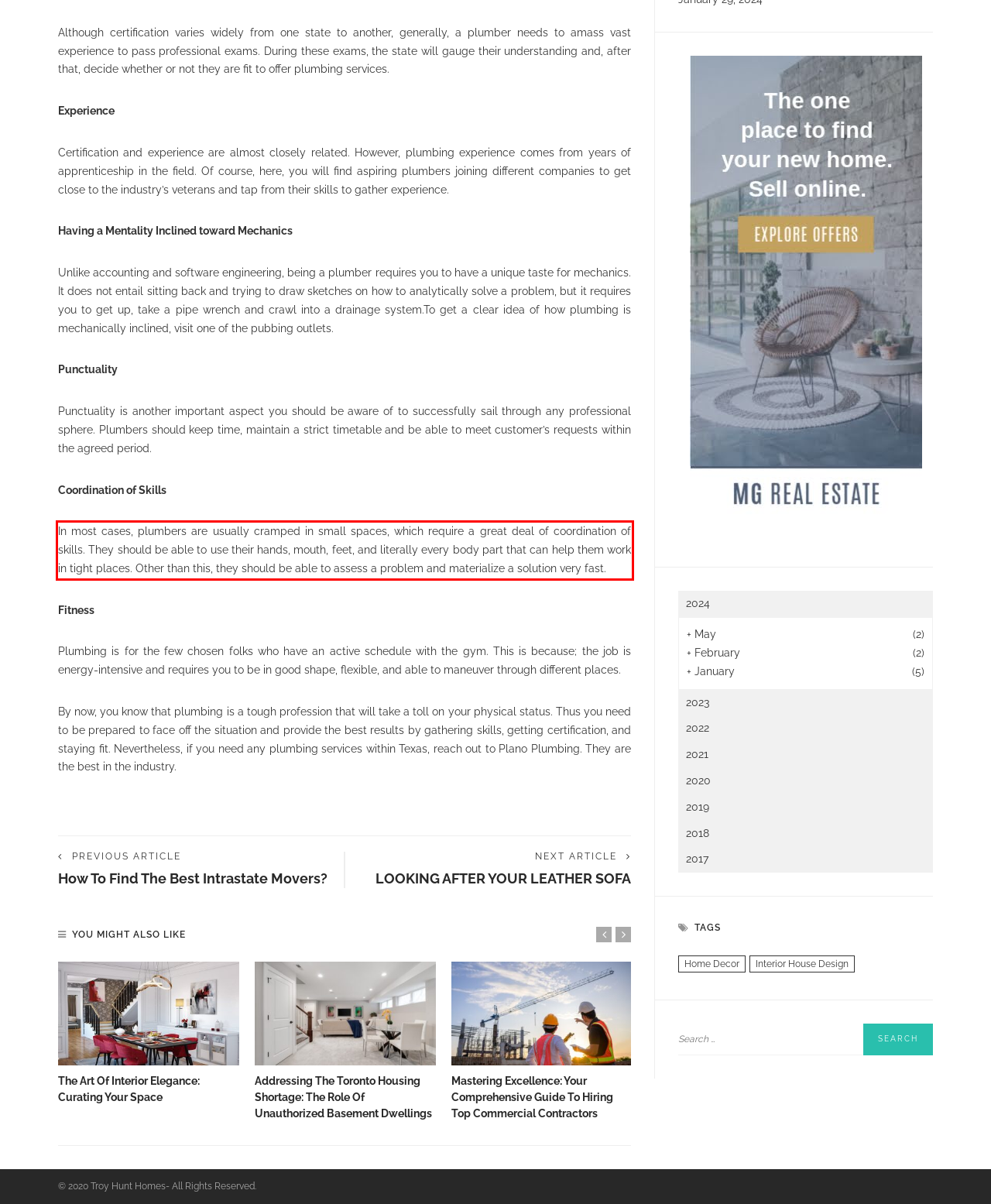You are presented with a webpage screenshot featuring a red bounding box. Perform OCR on the text inside the red bounding box and extract the content.

In most cases, plumbers are usually cramped in small spaces, which require a great deal of coordination of skills. They should be able to use their hands, mouth, feet, and literally every body part that can help them work in tight places. Other than this, they should be able to assess a problem and materialize a solution very fast.